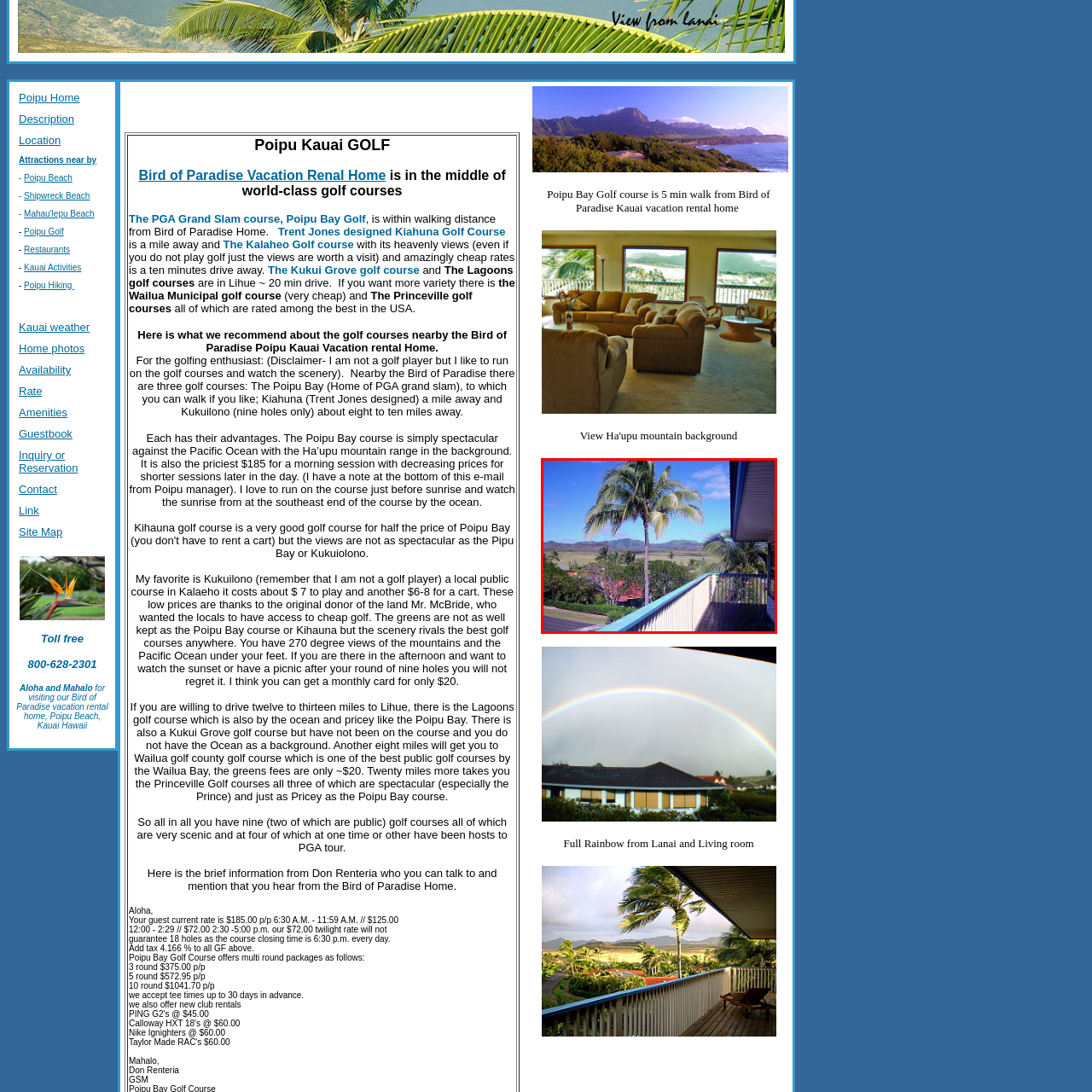Refer to the image within the red outline and provide a one-word or phrase answer to the question:
What is the color of the sky?

Blue